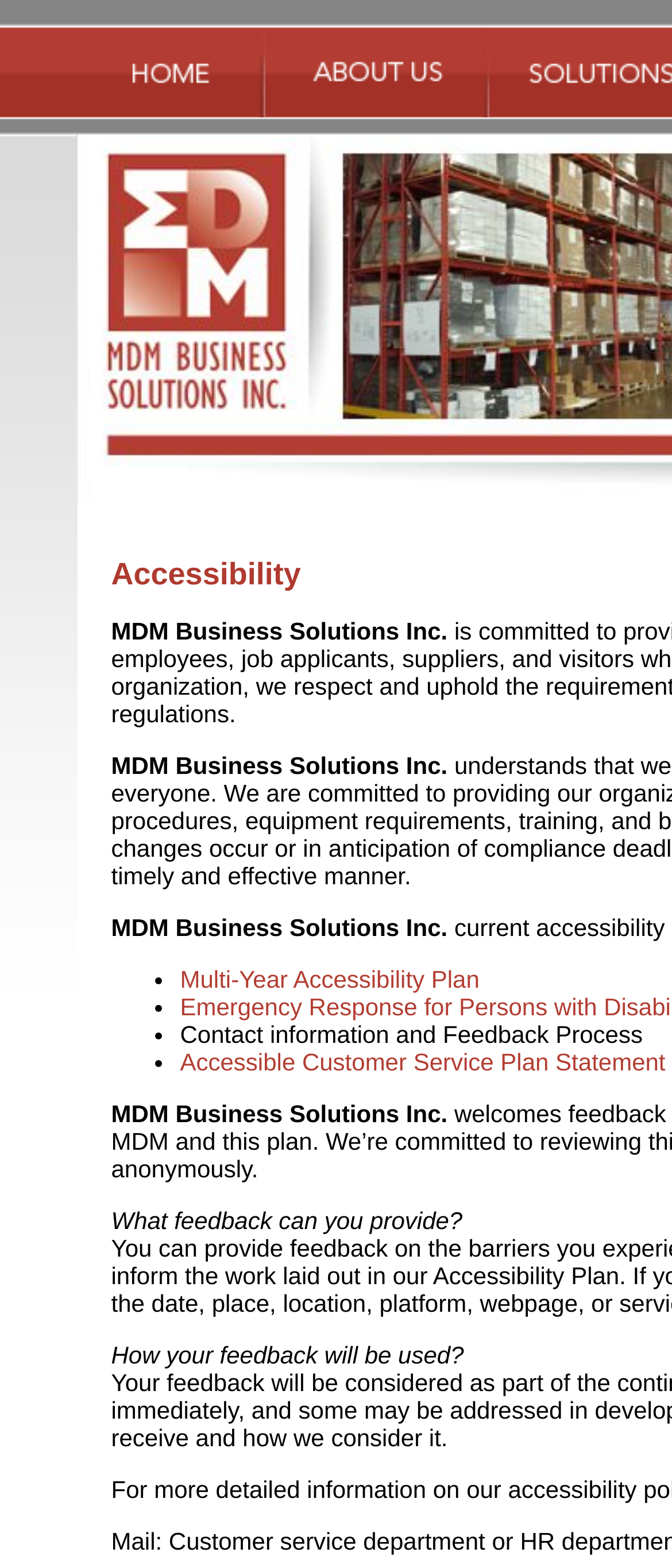Find the bounding box of the element with the following description: "alt="Home page"". The coordinates must be four float numbers between 0 and 1, formatted as [left, top, right, bottom].

[0.112, 0.018, 0.394, 0.075]